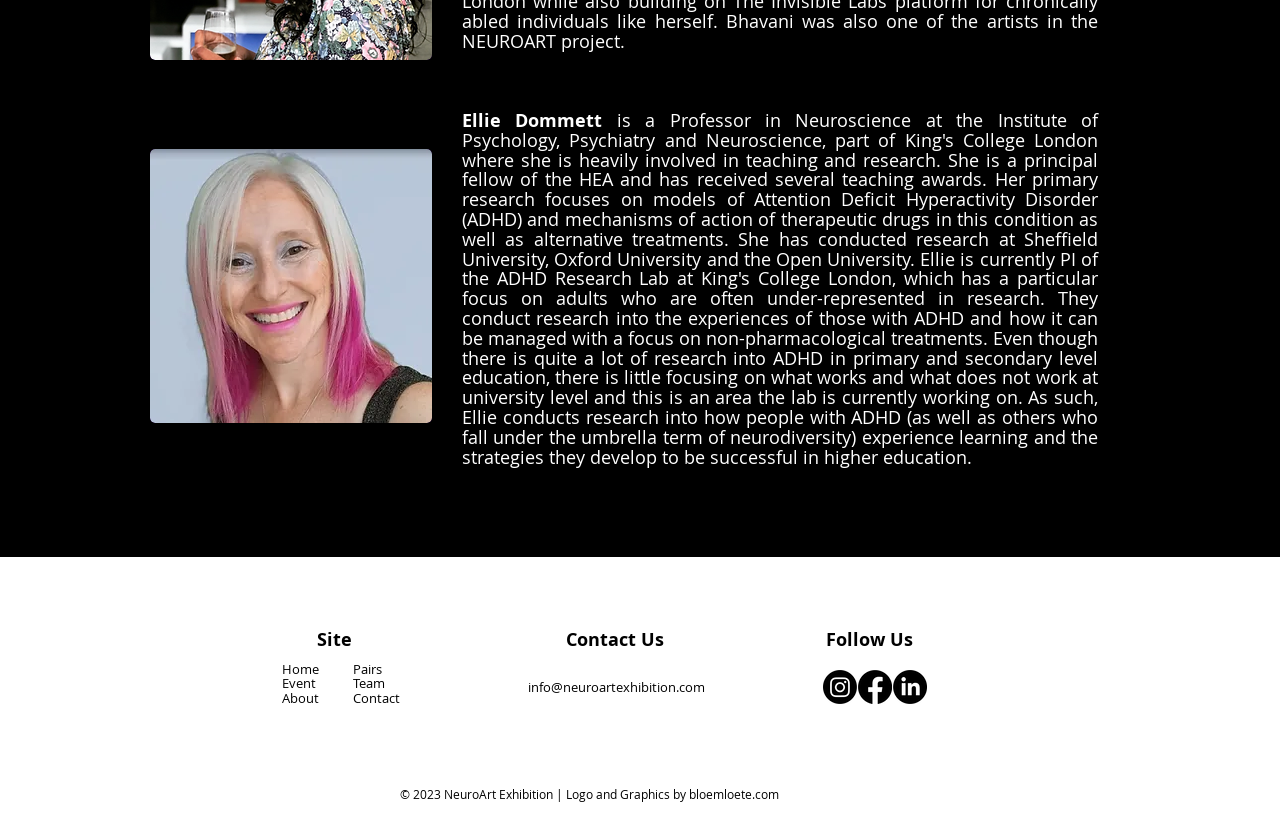Provide a brief response in the form of a single word or phrase:
Who designed the logo and graphics for the NeuroArt Exhibition?

bloemloete.com